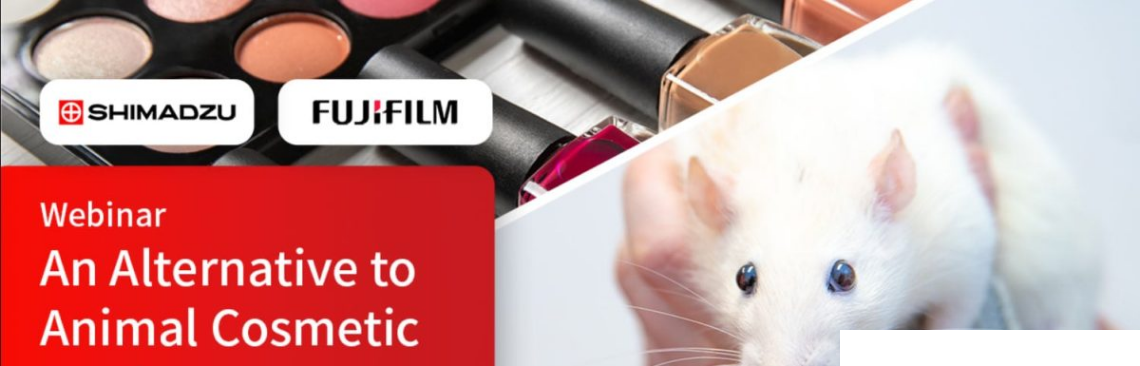How many sponsors are featured in the image?
Provide a detailed answer to the question, using the image to inform your response.

The logos of the sponsors, SHIMADZU and FUJIFILM, are prominently displayed at the top of the image, indicating that there are two sponsors supporting the webinar.